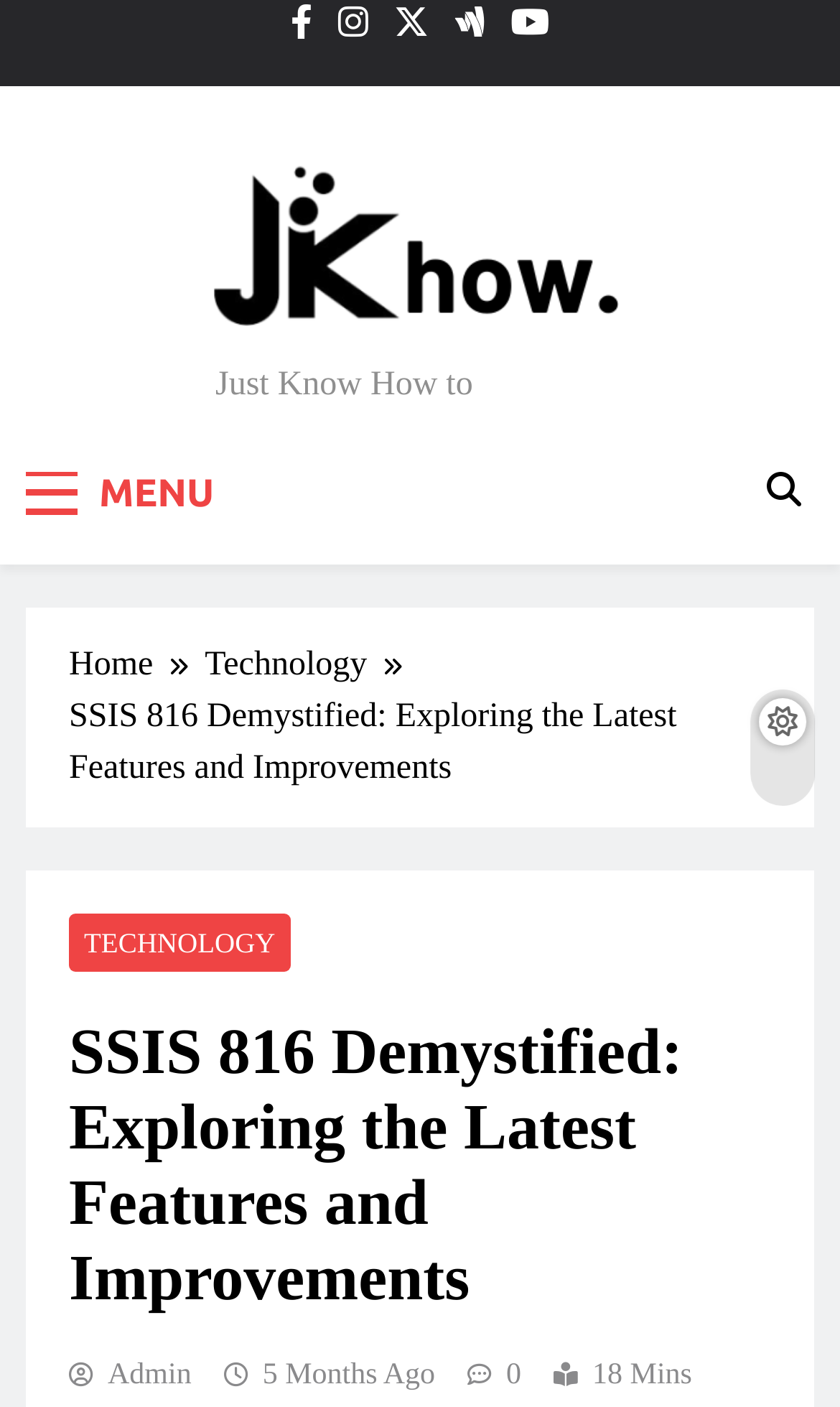Can you specify the bounding box coordinates of the area that needs to be clicked to fulfill the following instruction: "Visit Longchenpa's wiki page"?

None